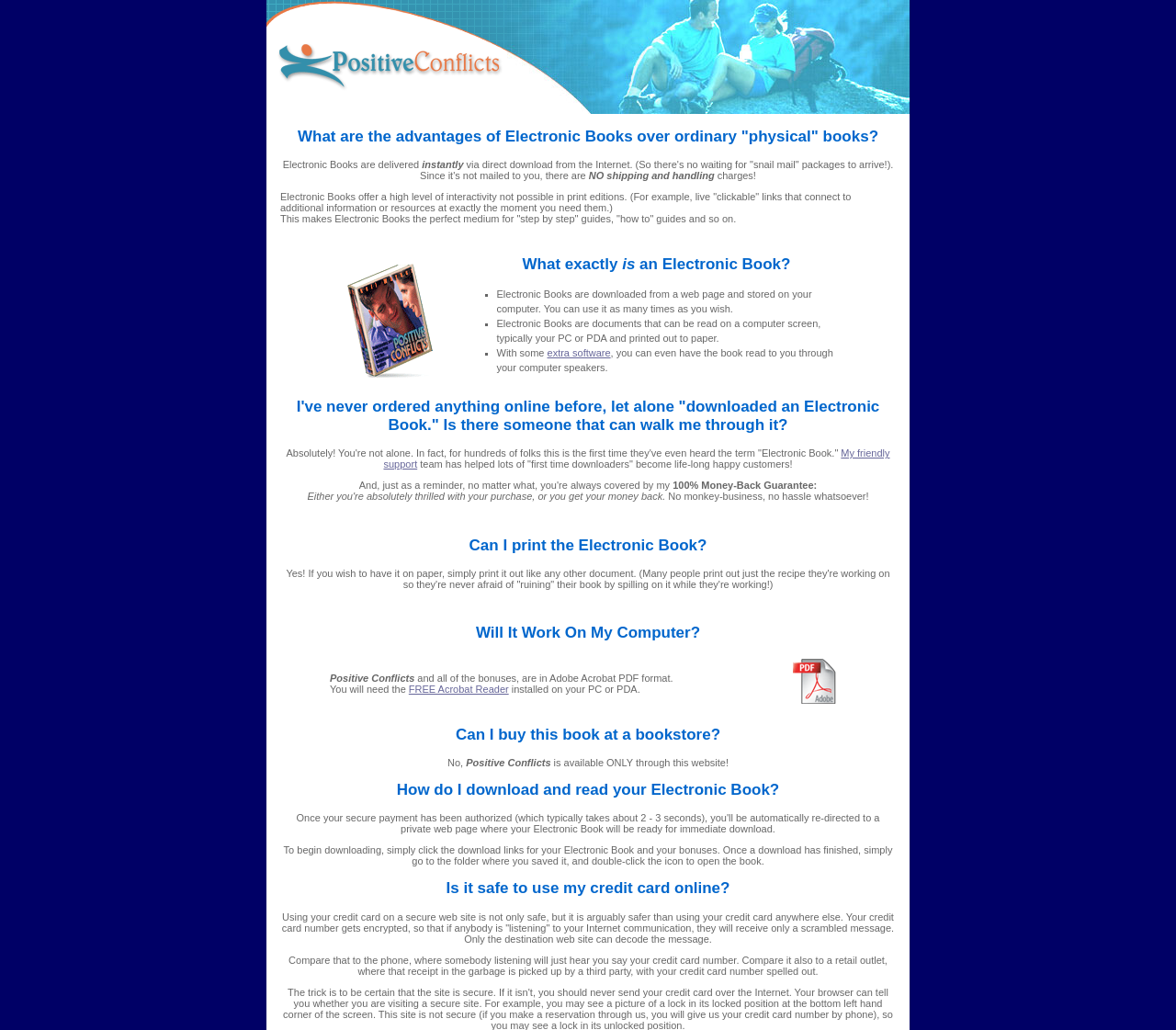What is an Electronic Book?
Look at the image and respond to the question as thoroughly as possible.

Based on the webpage content, an Electronic Book is a document that can be read on a computer screen, typically on a PC or PDA, and can be printed out to paper. This information is obtained from the section 'What exactly is an Electronic Book?' which provides a detailed explanation of Electronic Books.